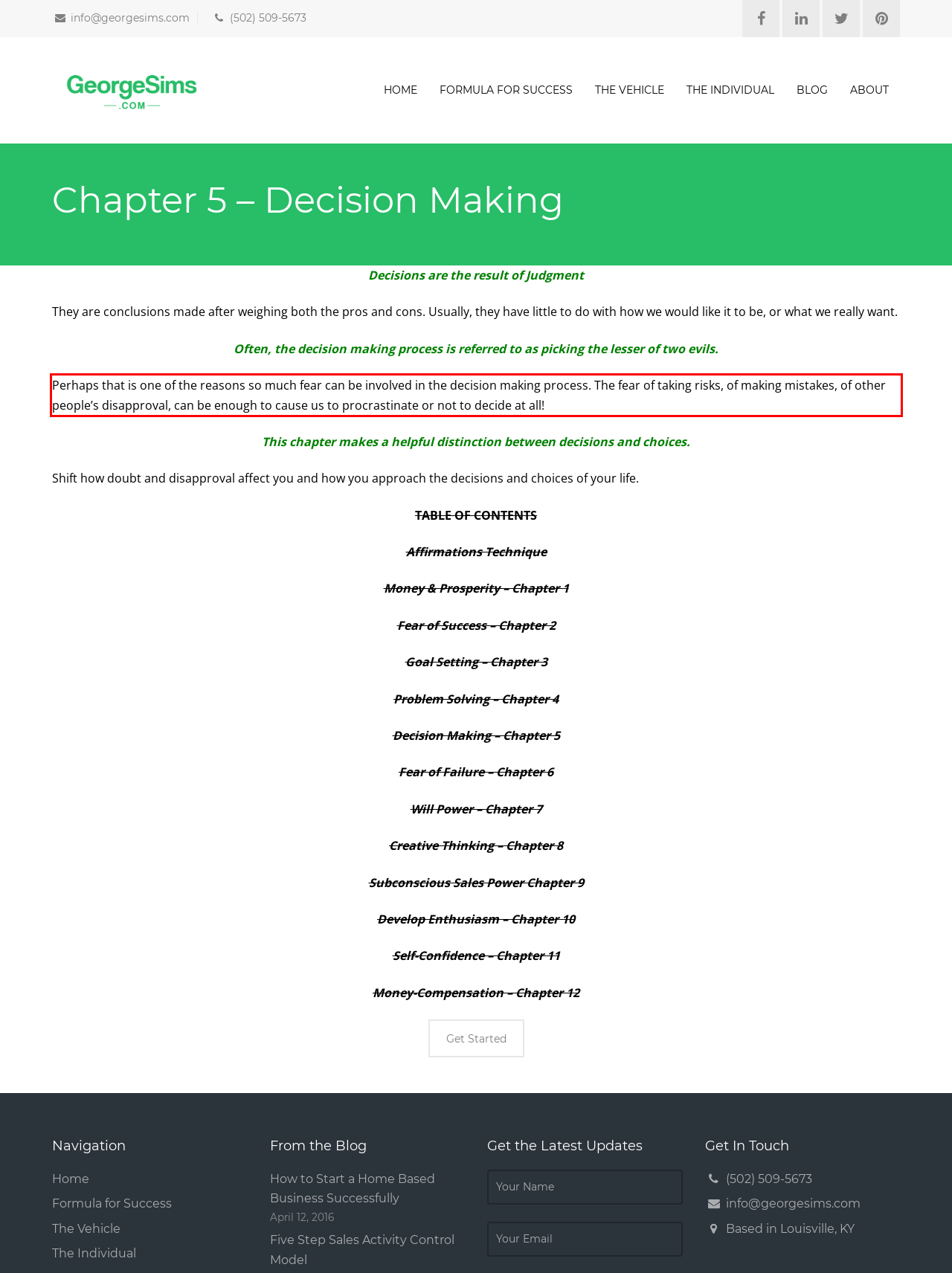You are looking at a screenshot of a webpage with a red rectangle bounding box. Use OCR to identify and extract the text content found inside this red bounding box.

Perhaps that is one of the reasons so much fear can be involved in the decision making process. The fear of taking risks, of making mistakes, of other people’s disapproval, can be enough to cause us to procrastinate or not to decide at all!